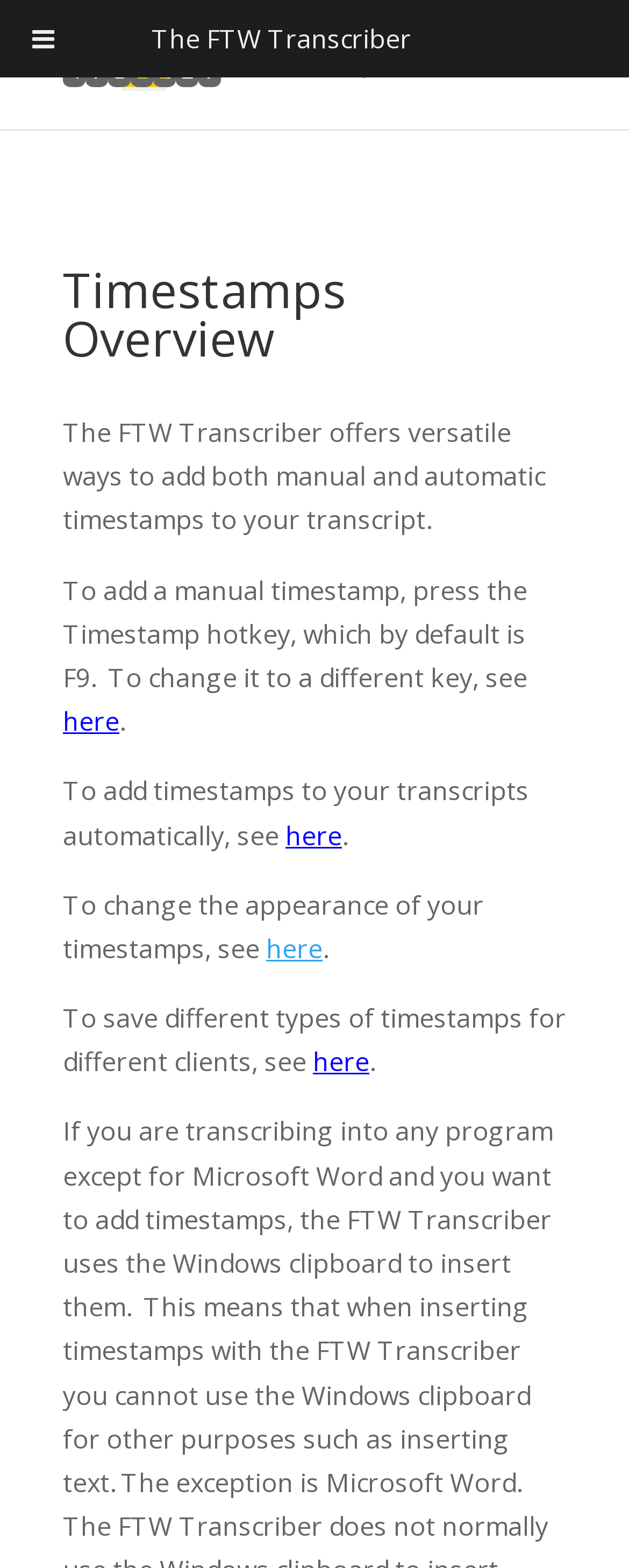What is the position of the search bar on the webpage?
Please provide an in-depth and detailed response to the question.

I determined the position of the search bar by looking at its bounding box coordinates, which indicate that it is located at the top-right corner of the webpage with coordinates [0.5, 0.0, 0.9, 0.001].